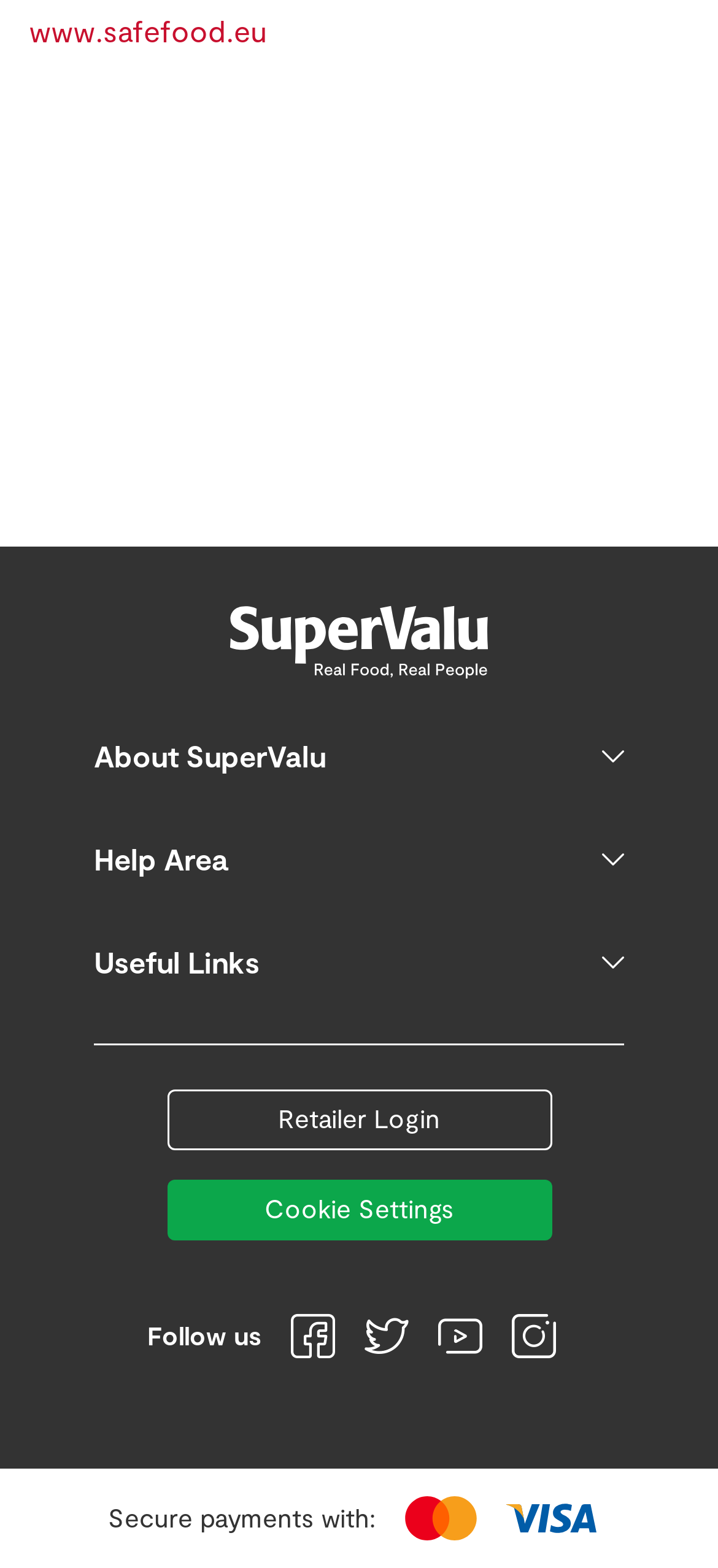What payment methods are accepted?
Could you answer the question with a detailed and thorough explanation?

The payment methods can be found at the bottom of the page, where it says 'Secure payments with:' at coordinates [0.15, 0.958, 0.522, 0.978]. There are two image elements representing Mastercard and Visa, located at coordinates [0.563, 0.954, 0.663, 0.983] and [0.704, 0.954, 0.829, 0.983] respectively.